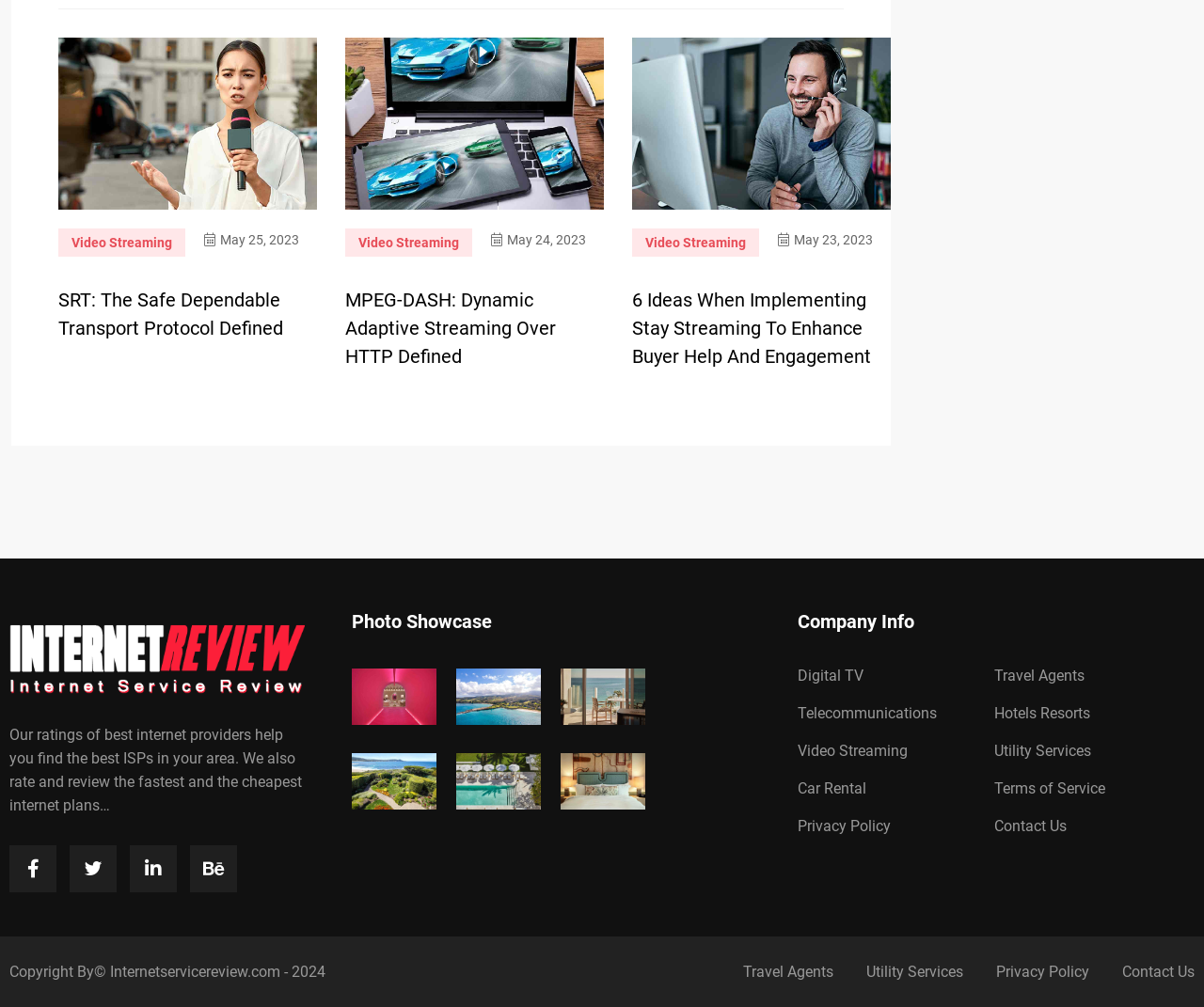How many video streaming articles are there?
Provide a detailed and well-explained answer to the question.

I counted the number of articles with the heading 'Video Streaming' and found three articles: 'SRT: The Safe Dependable Transport Protocol Defined', 'MPEG-DASH: Dynamic Adaptive Streaming Over HTTP Defined', and '6 Ideas When Implementing Stay Streaming to Enhance Buyer Help and Engagement'.